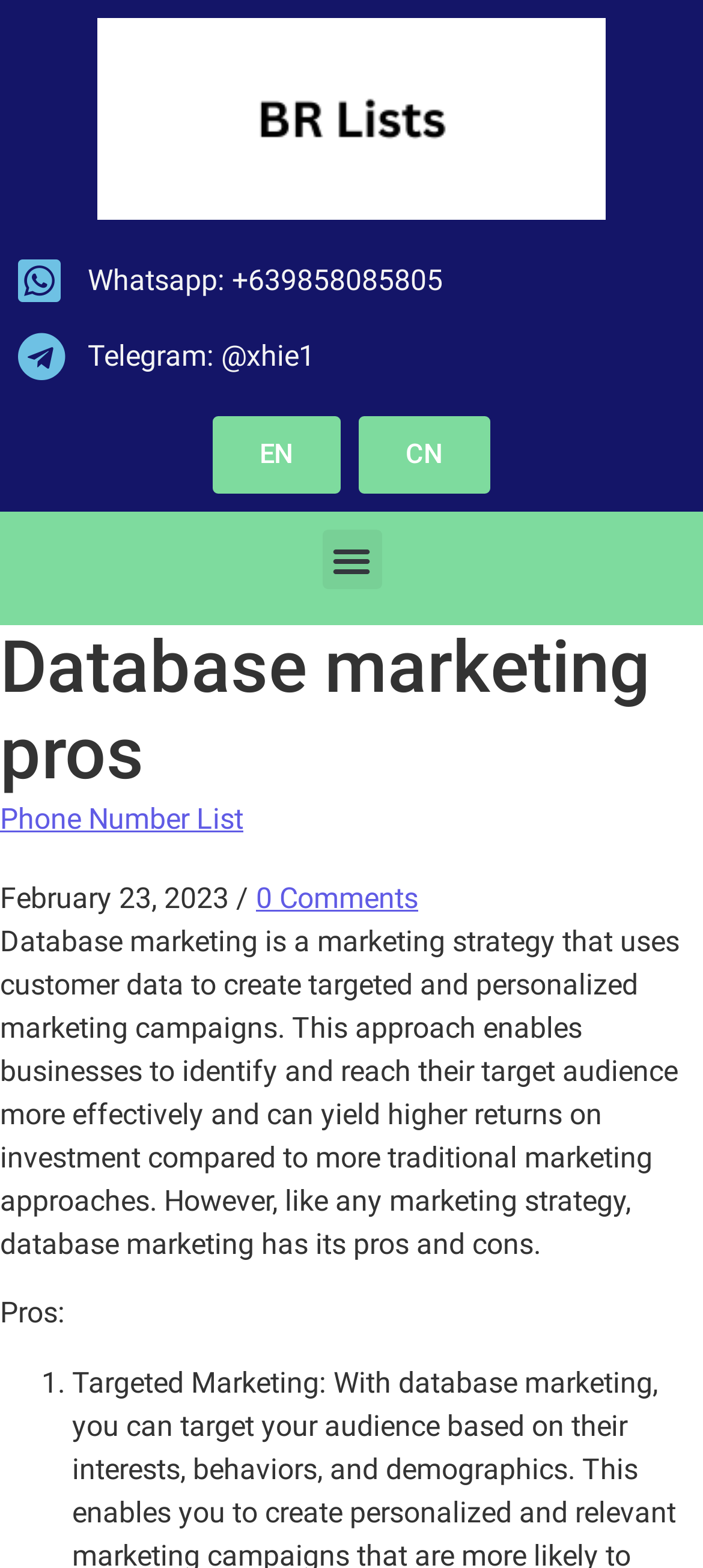Write an elaborate caption that captures the essence of the webpage.

The webpage is about database marketing professionals and BR Lists, a company that helps small businesses or startups with customer engagement and revenue growth. 

At the top left of the page, there is a link to BR Lists, accompanied by an image with the same name. Below this, there are two links to Whatsapp and Telegram contact information. 

To the right of these links, there are two language options, EN and CN, which are likely for English and Chinese languages. 

Next to the language options, there is a button labeled "Menu Toggle" which is not expanded. 

Below the menu toggle button, there is a header section that spans the entire width of the page. This section contains a heading that reads "Database marketing pros" and three links: "Phone Number List", "February 23, 2023", and "0 Comments". 

Following the header section, there is a block of text that explains what database marketing is, its benefits, and its pros and cons. This text is divided into two paragraphs, with the second paragraph starting with the title "Pros:" and an ordered list that begins with "1.".